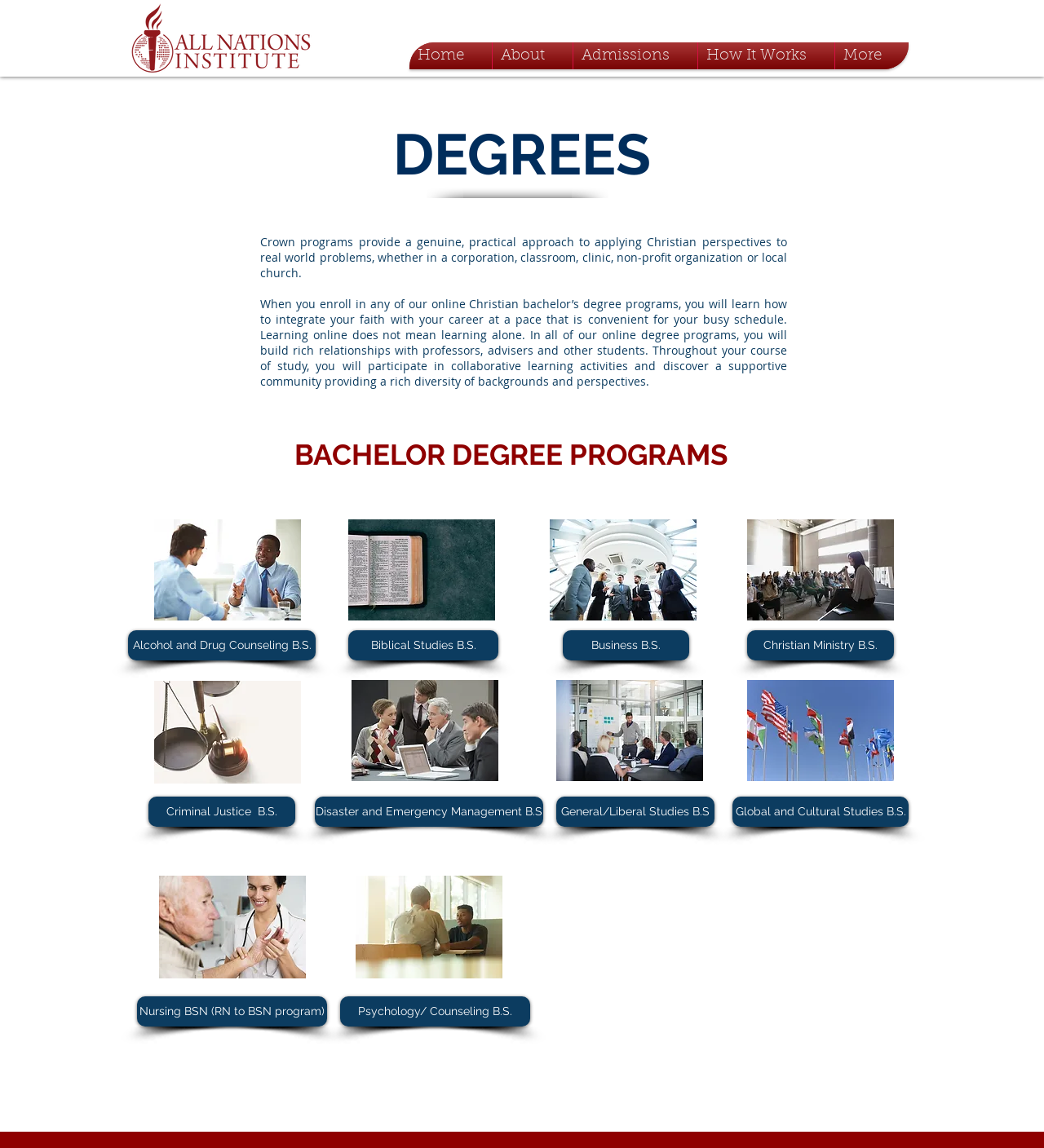Please indicate the bounding box coordinates of the element's region to be clicked to achieve the instruction: "Click on Home". Provide the coordinates as four float numbers between 0 and 1, i.e., [left, top, right, bottom].

[0.392, 0.037, 0.471, 0.06]